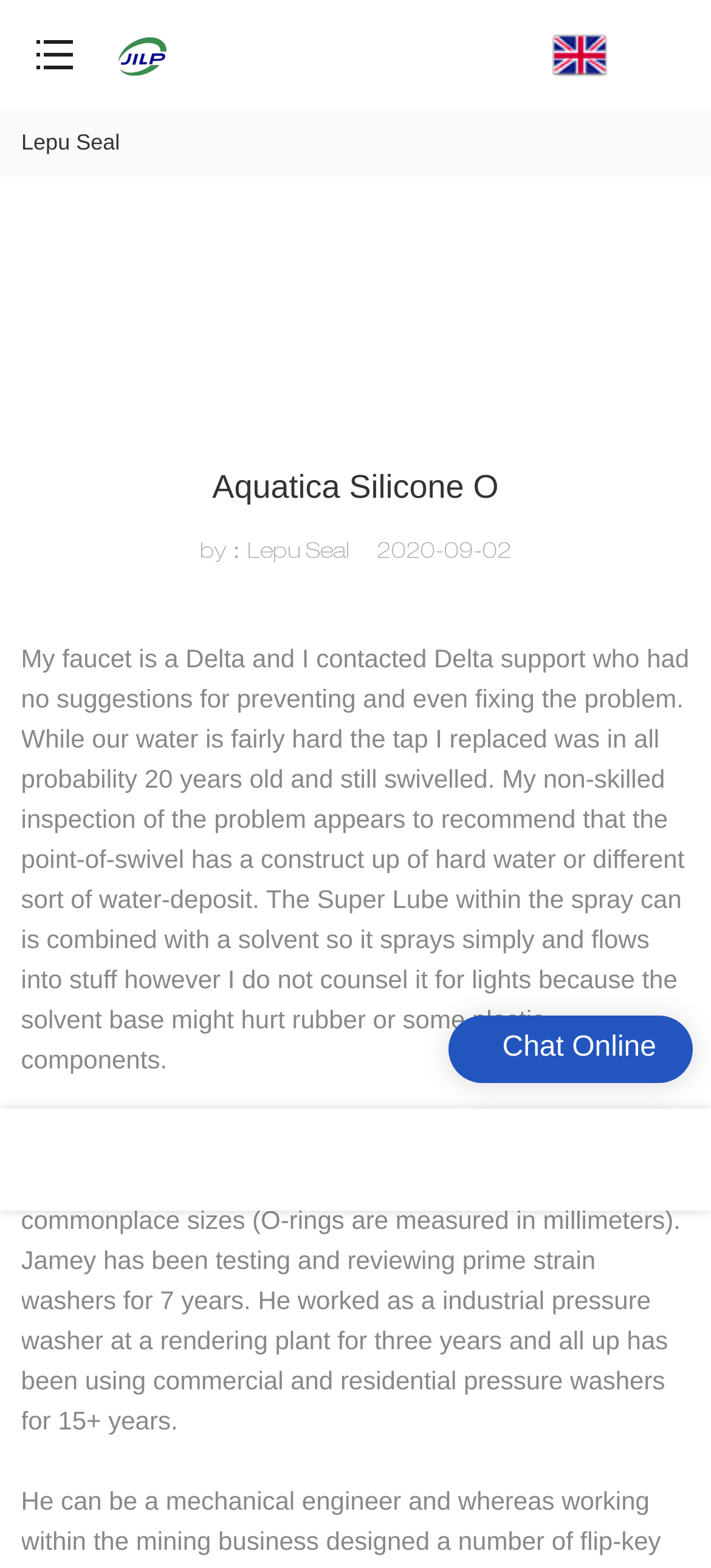Find and generate the main title of the webpage.

Aquatica Silicone O